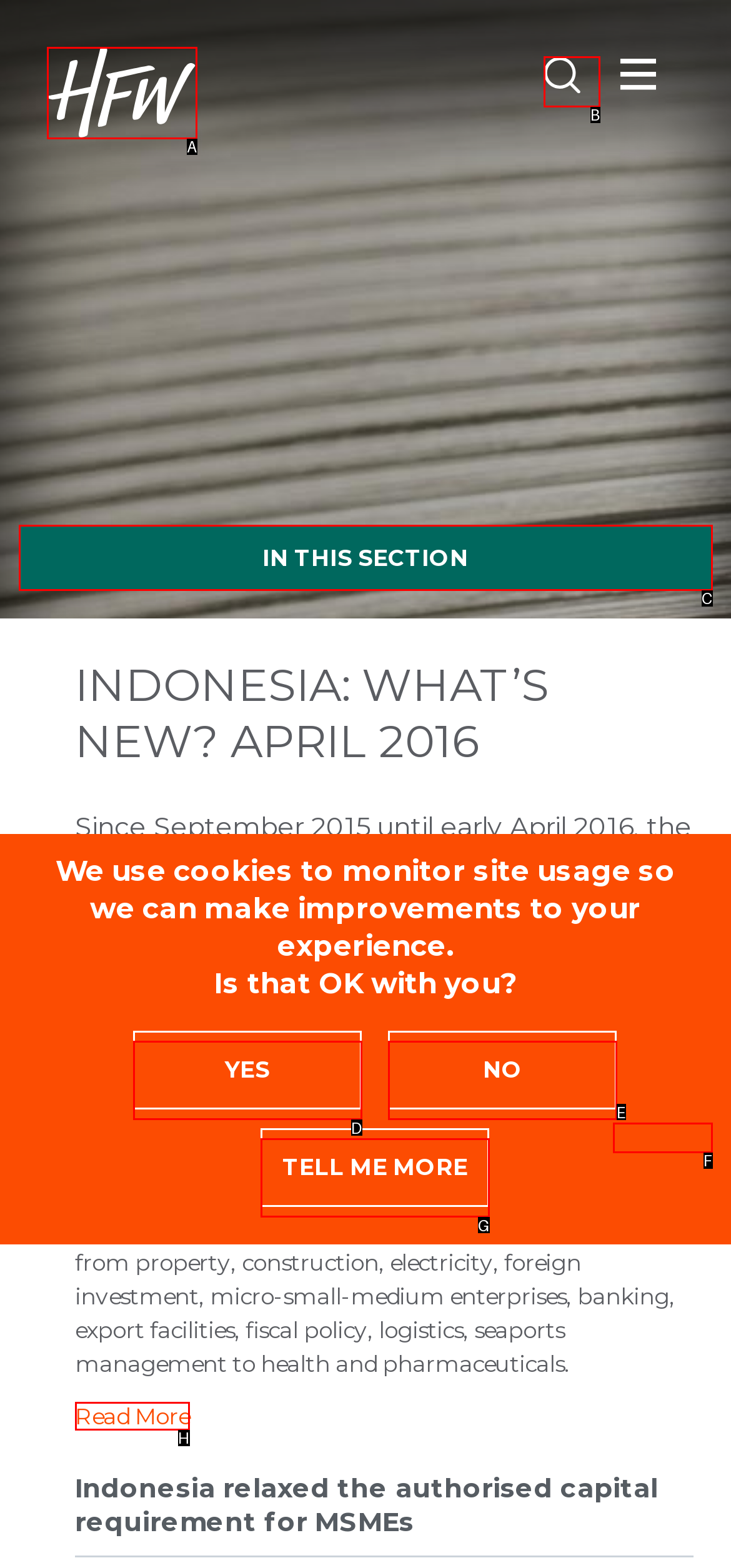Identify the HTML element that corresponds to the following description: title="Show More Social Sharing". Provide the letter of the correct option from the presented choices.

None